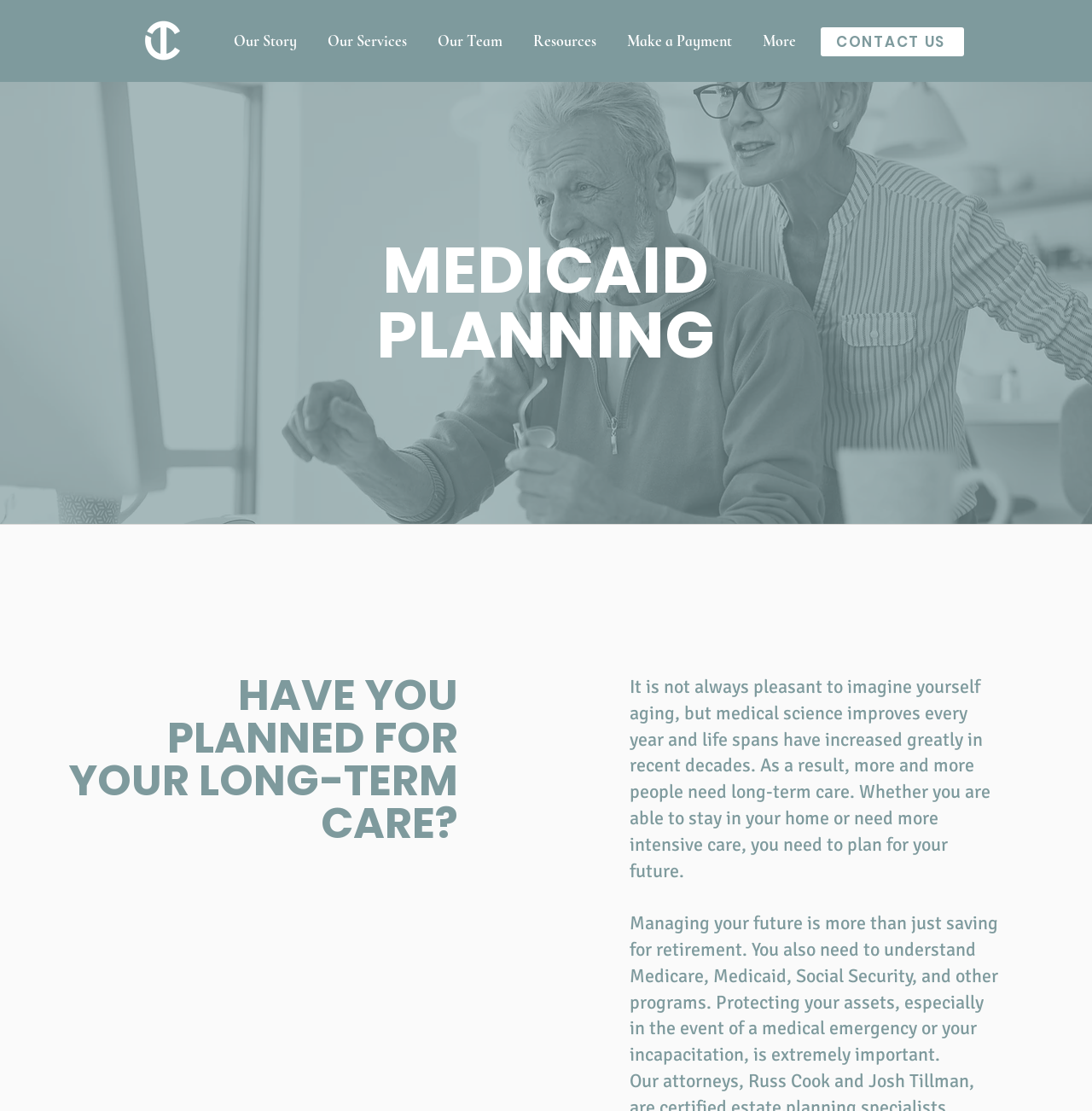Find the bounding box of the UI element described as follows: "Our Services".

[0.286, 0.025, 0.387, 0.049]